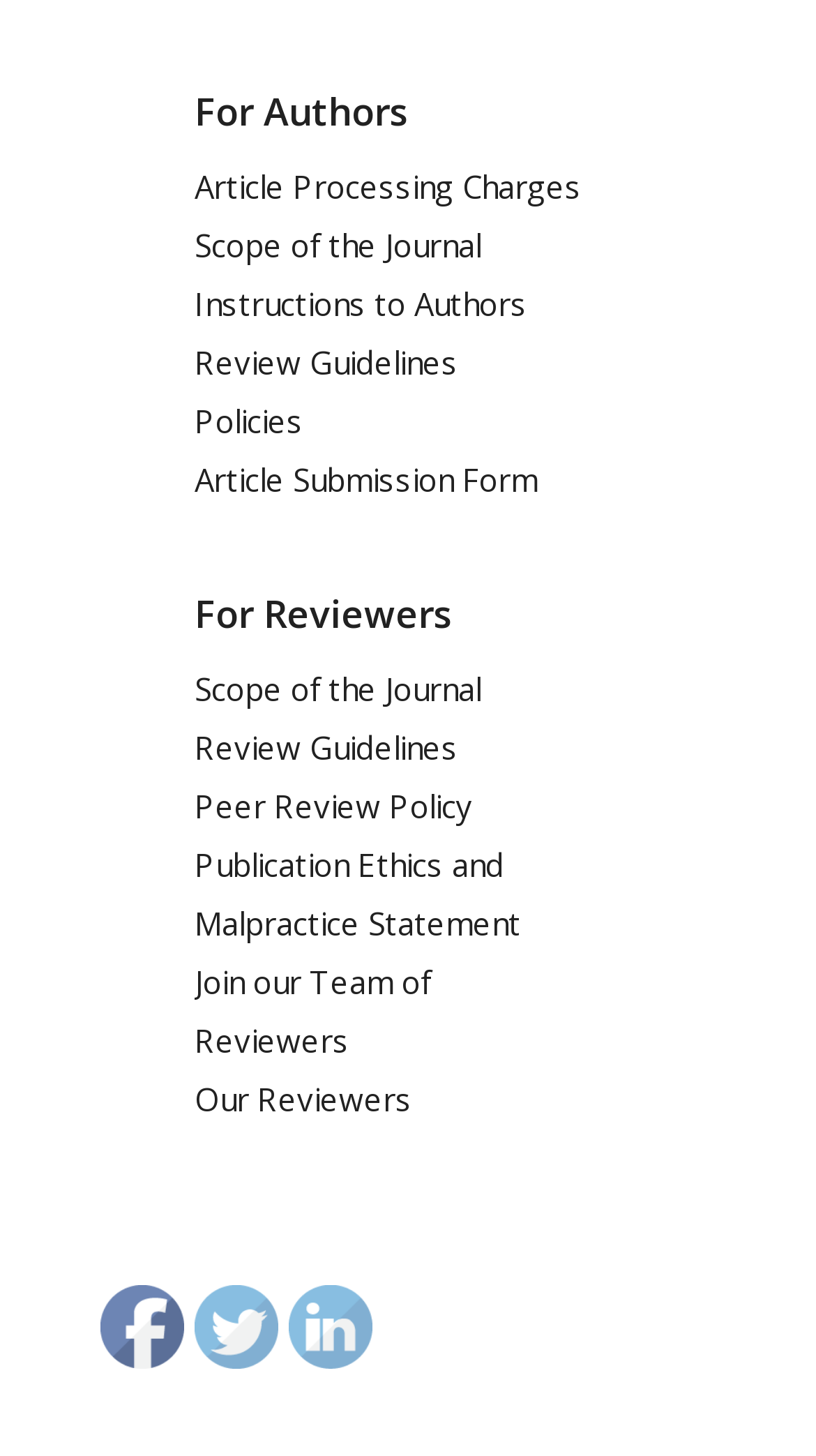Locate the bounding box coordinates of the element you need to click to accomplish the task described by this instruction: "Learn about peer review policy".

[0.238, 0.539, 0.579, 0.568]